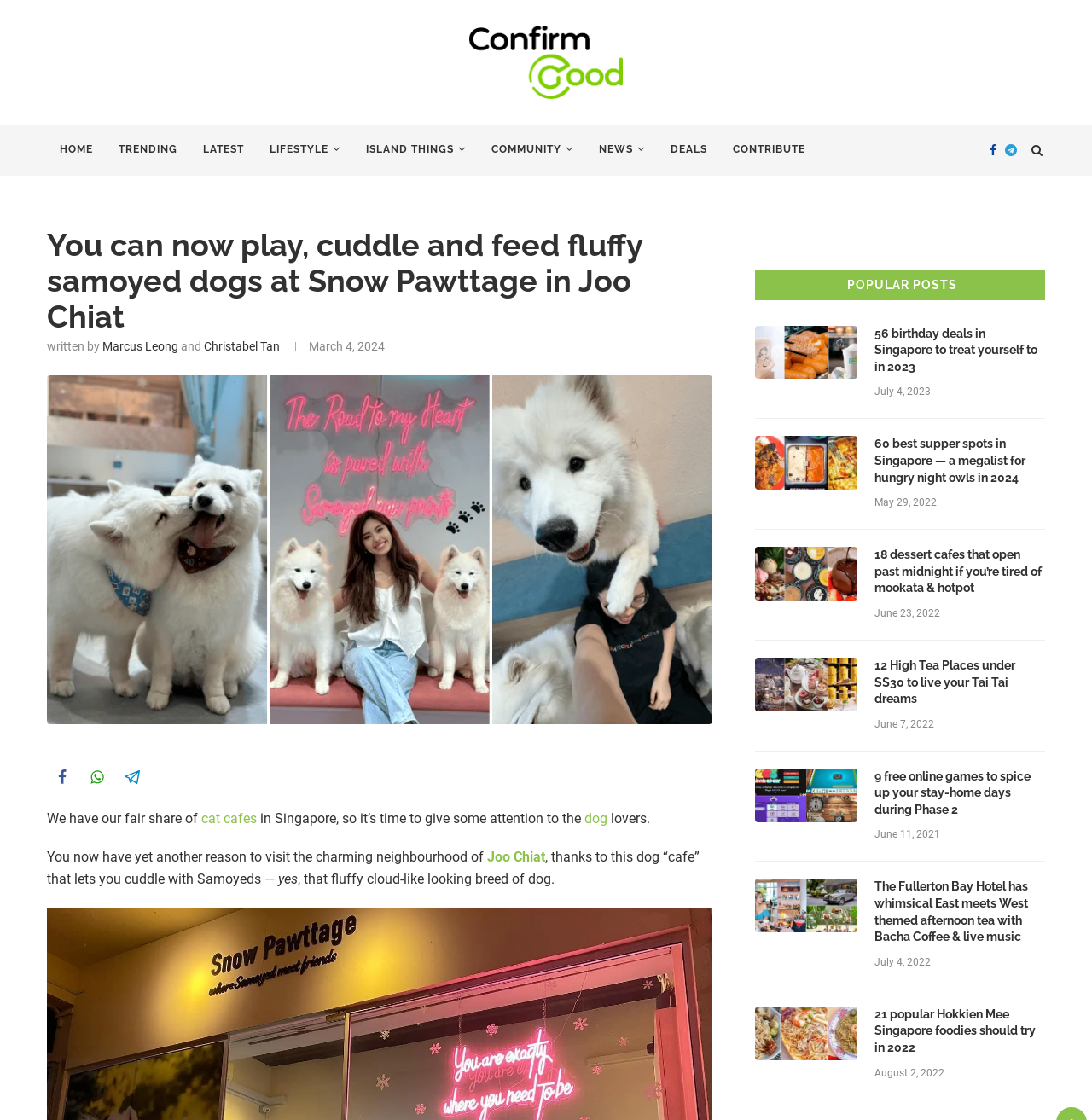Specify the bounding box coordinates for the region that must be clicked to perform the given instruction: "Read the article written by Marcus Leong".

[0.094, 0.303, 0.163, 0.316]